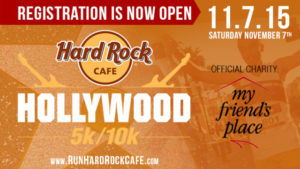Describe the important features and context of the image with as much detail as possible.

The promotional image for the "Run Hard Rock Cafe" event highlights that registration is now open for a race taking place on Saturday, November 7, 2015. The event, set in Hollywood, features both 5K and 10K courses and proudly supports "My Friend's Place," a nonprofit organization dedicated to helping homeless youth. The background is vibrant orange, with the Hard Rock Cafe logo prominently displayed, and the text emphasizes the official charity aspect of the event. This race invites participants to join in a meaningful cause while enjoying the scenic Hollywood route. For more information, participants are directed to visit the website displayed at the bottom of the image.